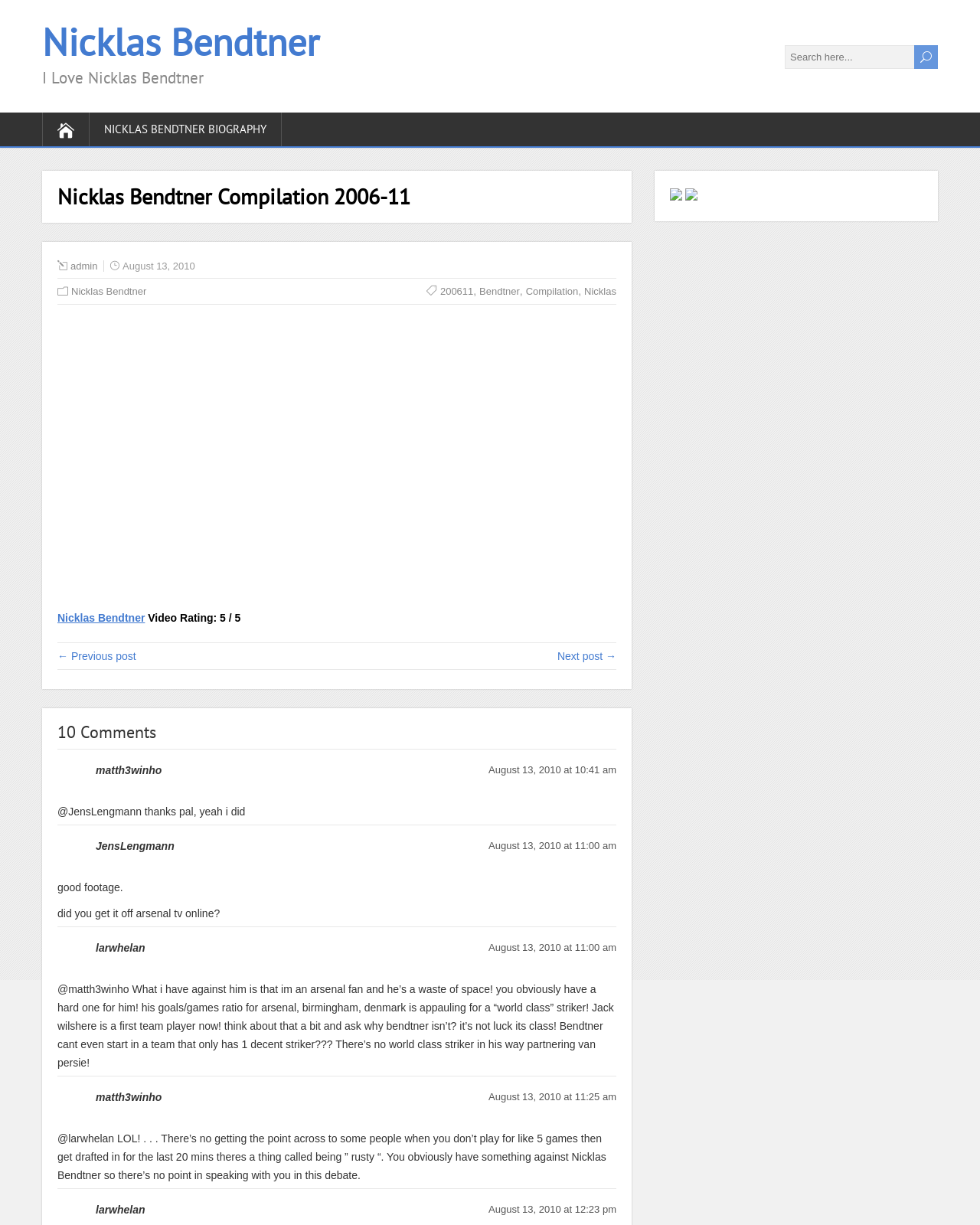Please provide the bounding box coordinate of the region that matches the element description: Compilation. Coordinates should be in the format (top-left x, top-left y, bottom-right x, bottom-right y) and all values should be between 0 and 1.

[0.536, 0.233, 0.59, 0.242]